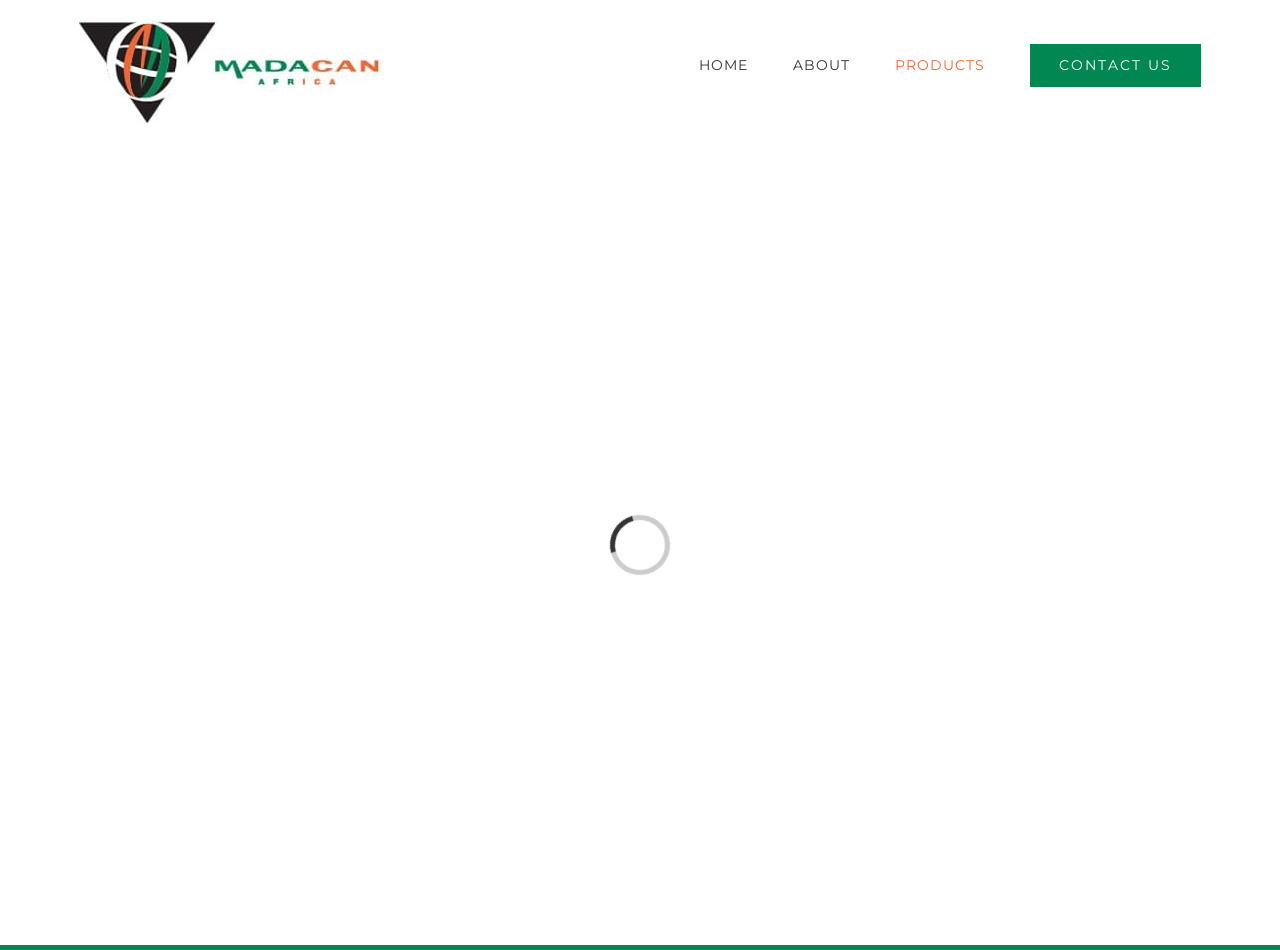Given the description of the UI element: "alt="Madacan Africa Logo"", predict the bounding box coordinates in the form of [left, top, right, bottom], with each value being a float between 0 and 1.

[0.062, 0.021, 0.317, 0.132]